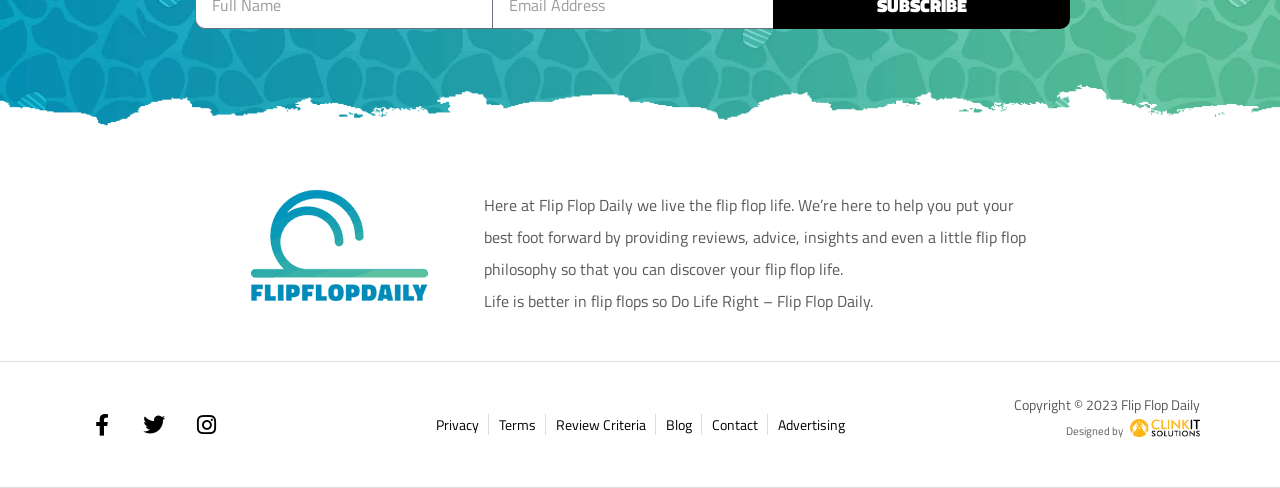Find the bounding box coordinates of the clickable region needed to perform the following instruction: "Check the privacy policy". The coordinates should be provided as four float numbers between 0 and 1, i.e., [left, top, right, bottom].

[0.34, 0.848, 0.374, 0.891]